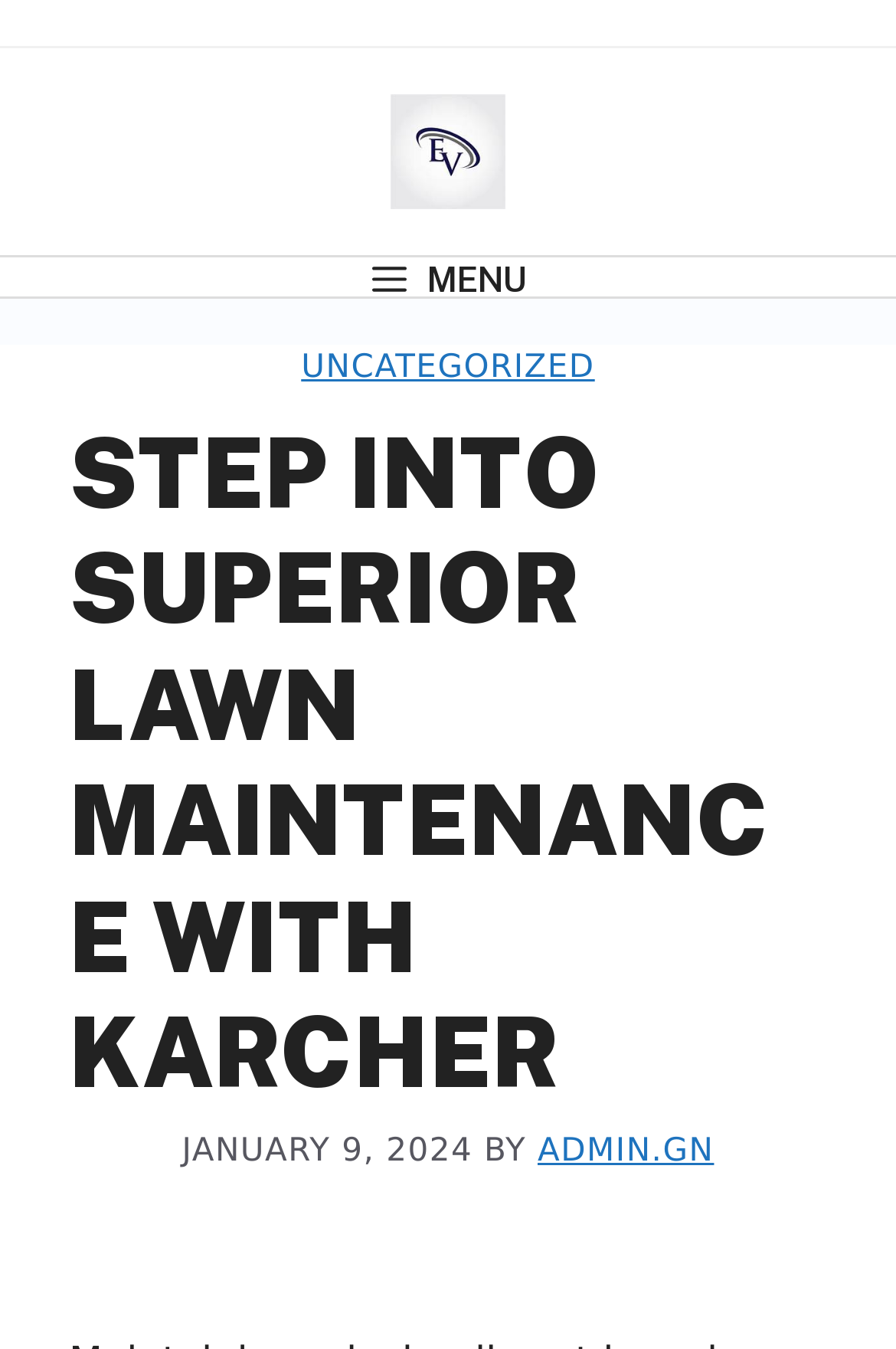What is the date of the latest post?
Answer the question with a single word or phrase derived from the image.

JANUARY 9, 2024